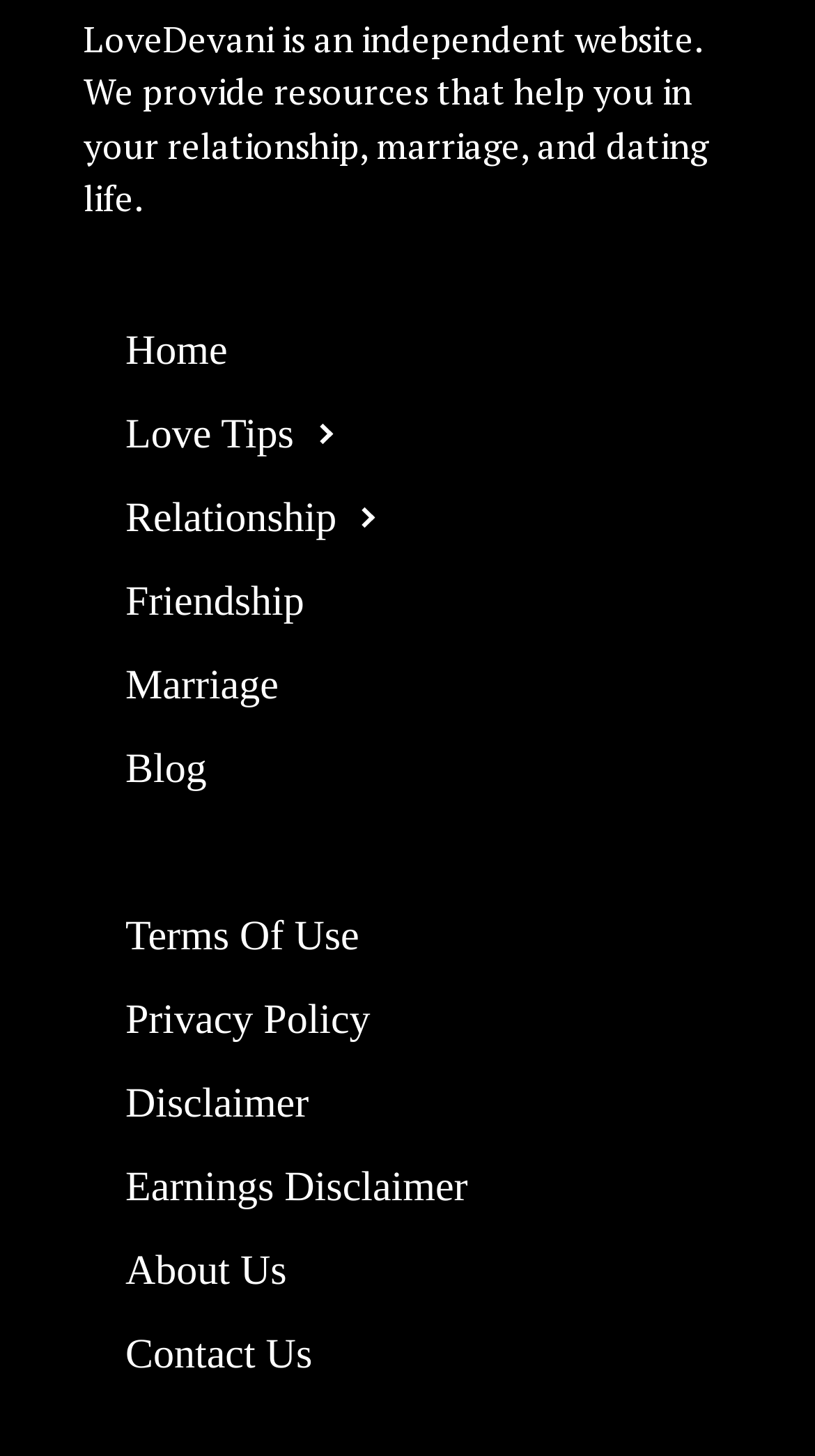Please provide the bounding box coordinate of the region that matches the element description: About Us. Coordinates should be in the format (top-left x, top-left y, bottom-right x, bottom-right y) and all values should be between 0 and 1.

[0.103, 0.844, 0.625, 0.901]